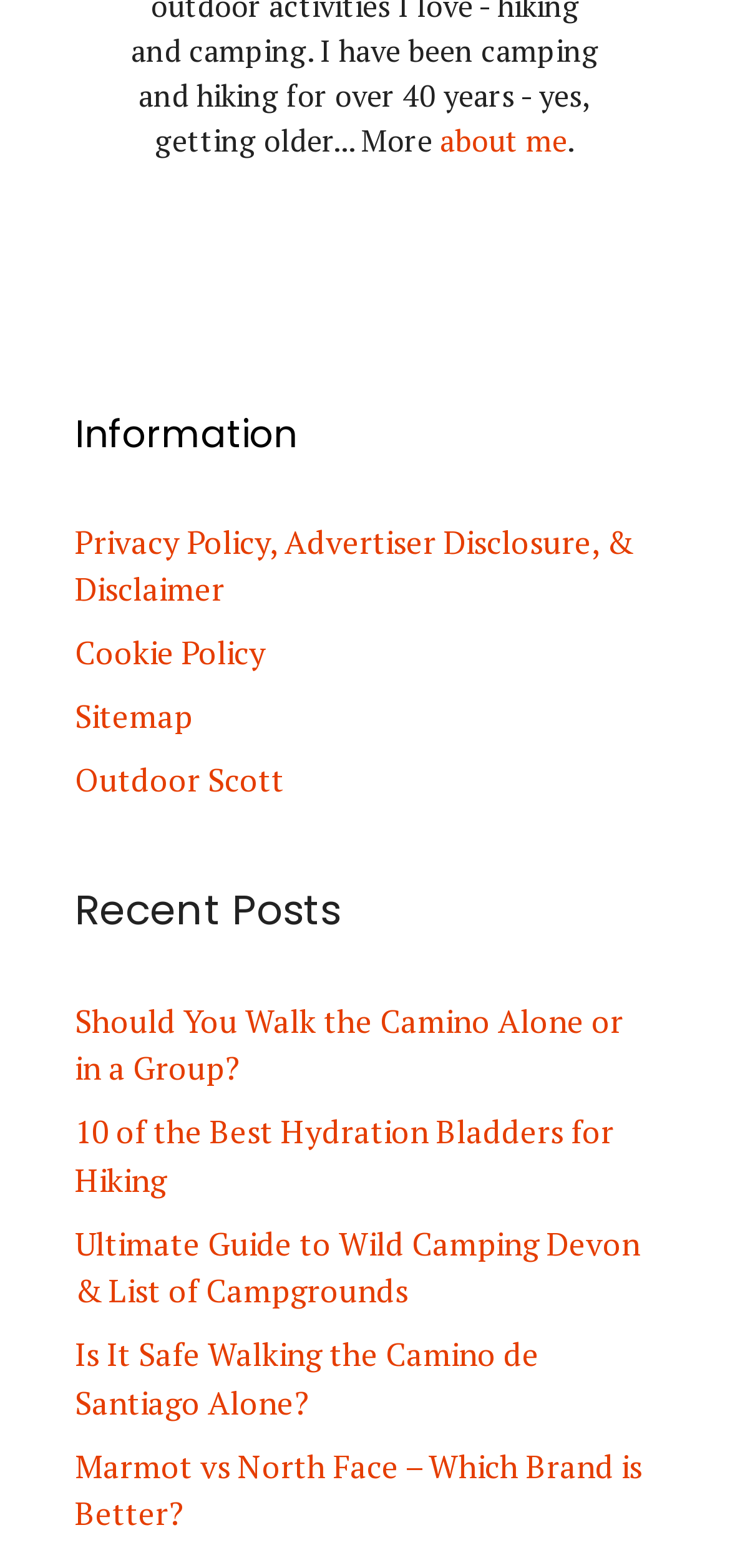Please find and report the bounding box coordinates of the element to click in order to perform the following action: "read recent post about camino". The coordinates should be expressed as four float numbers between 0 and 1, in the format [left, top, right, bottom].

[0.103, 0.637, 0.854, 0.695]